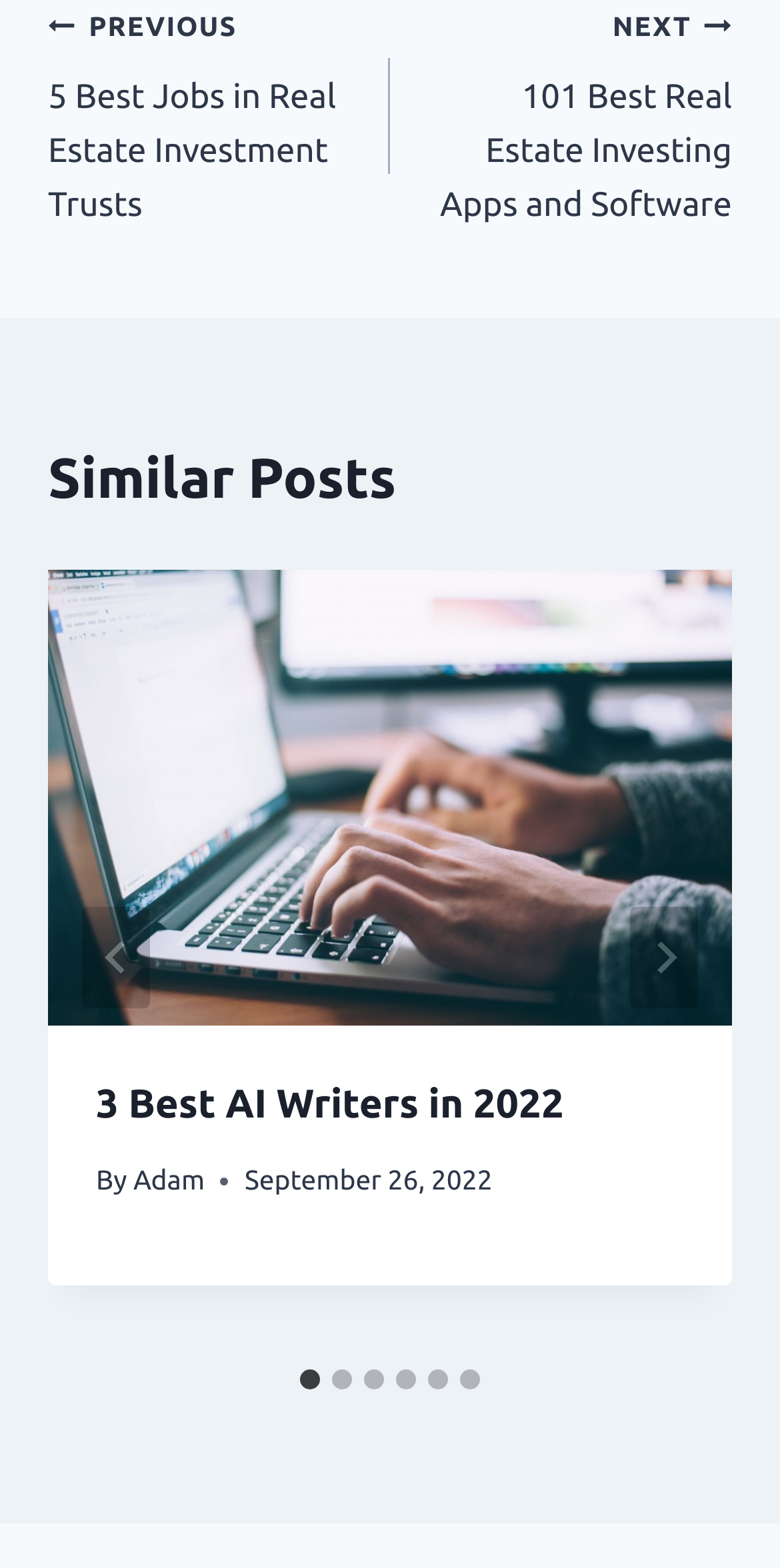Provide the bounding box coordinates of the UI element this sentence describes: "alt="QUALITROL"".

None